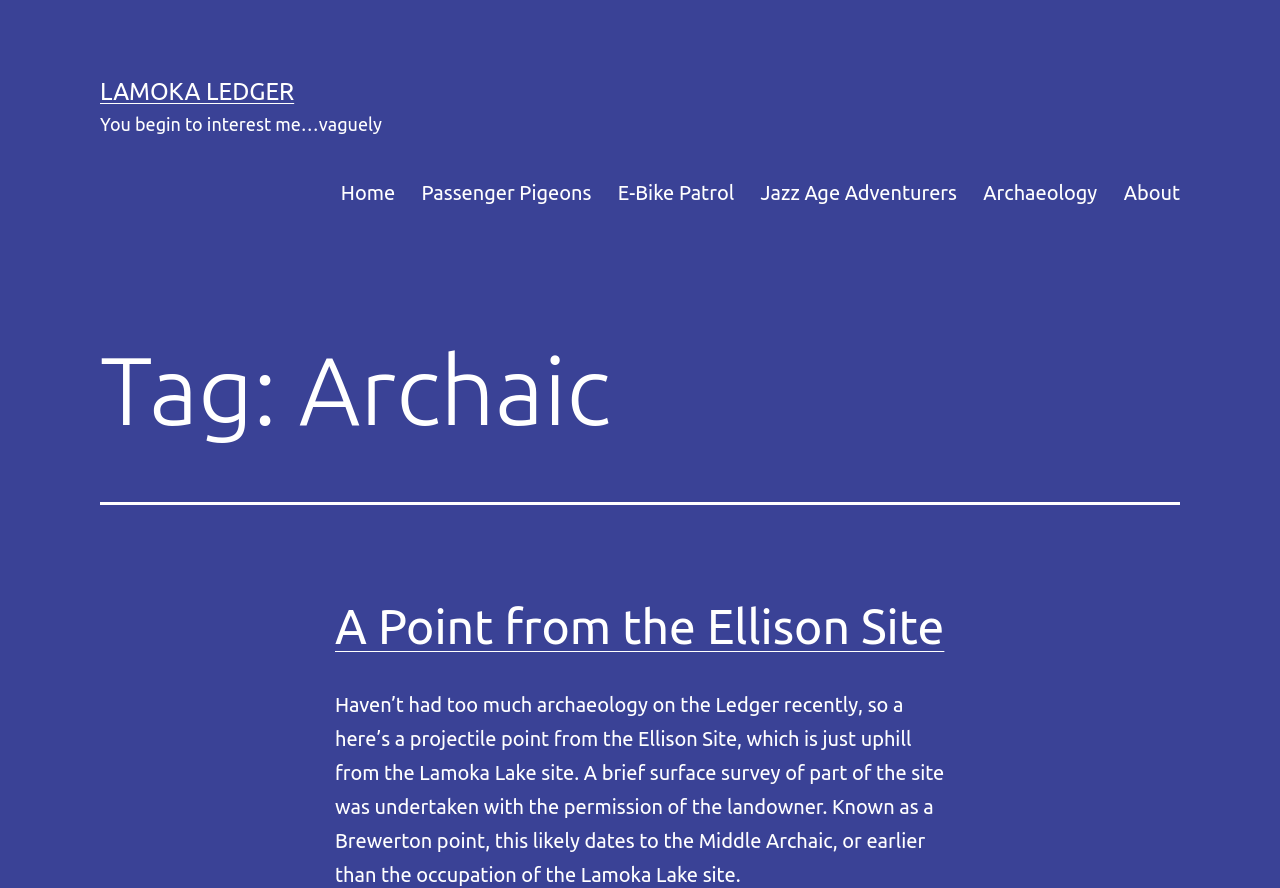How many links are in the primary menu?
Look at the image and answer the question with a single word or phrase.

6